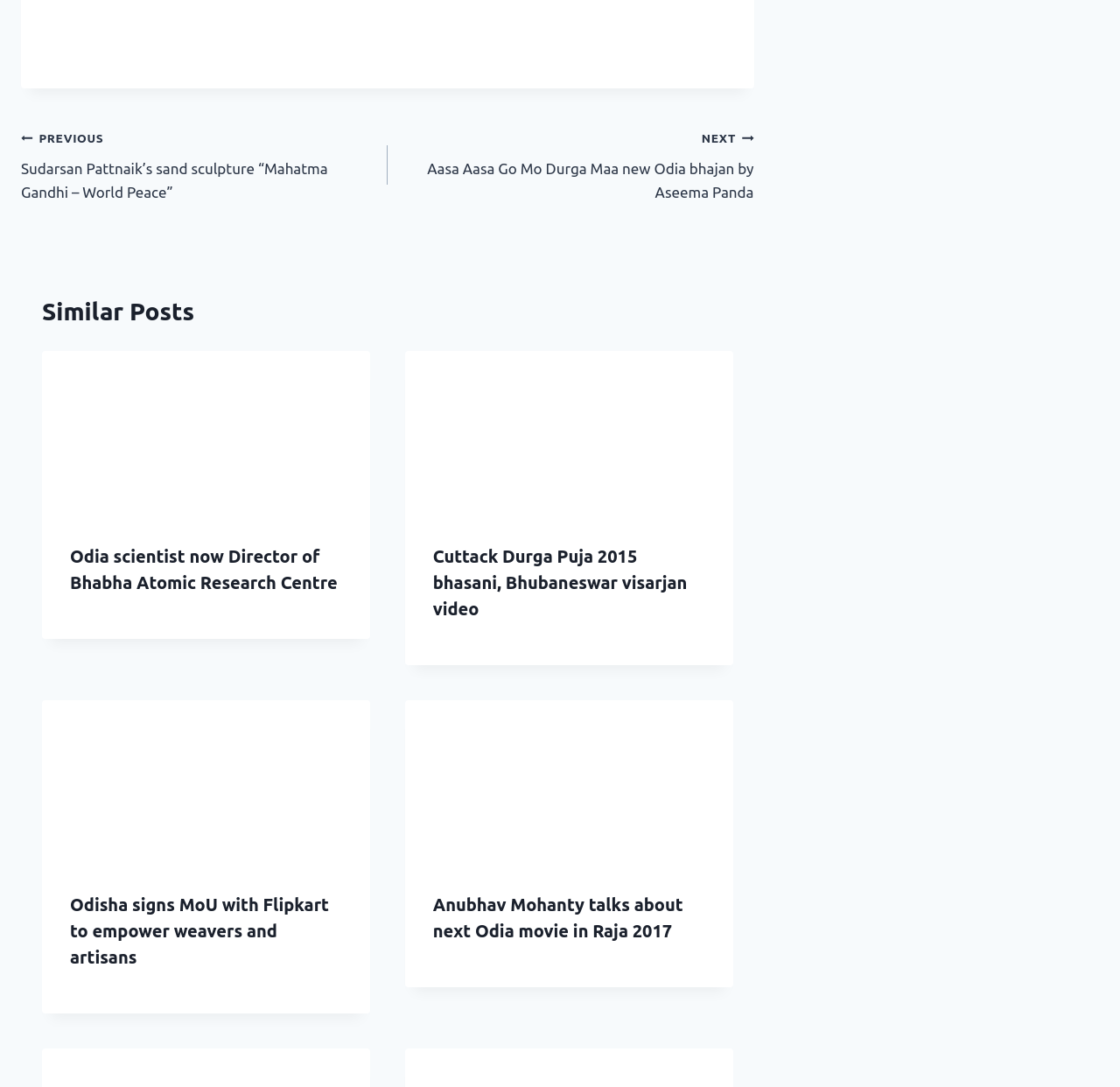Pinpoint the bounding box coordinates of the element that must be clicked to accomplish the following instruction: "Read the 'Odisha signs MoU with Flipkart to empower weavers and artisans' article". The coordinates should be in the format of four float numbers between 0 and 1, i.e., [left, top, right, bottom].

[0.038, 0.644, 0.33, 0.932]